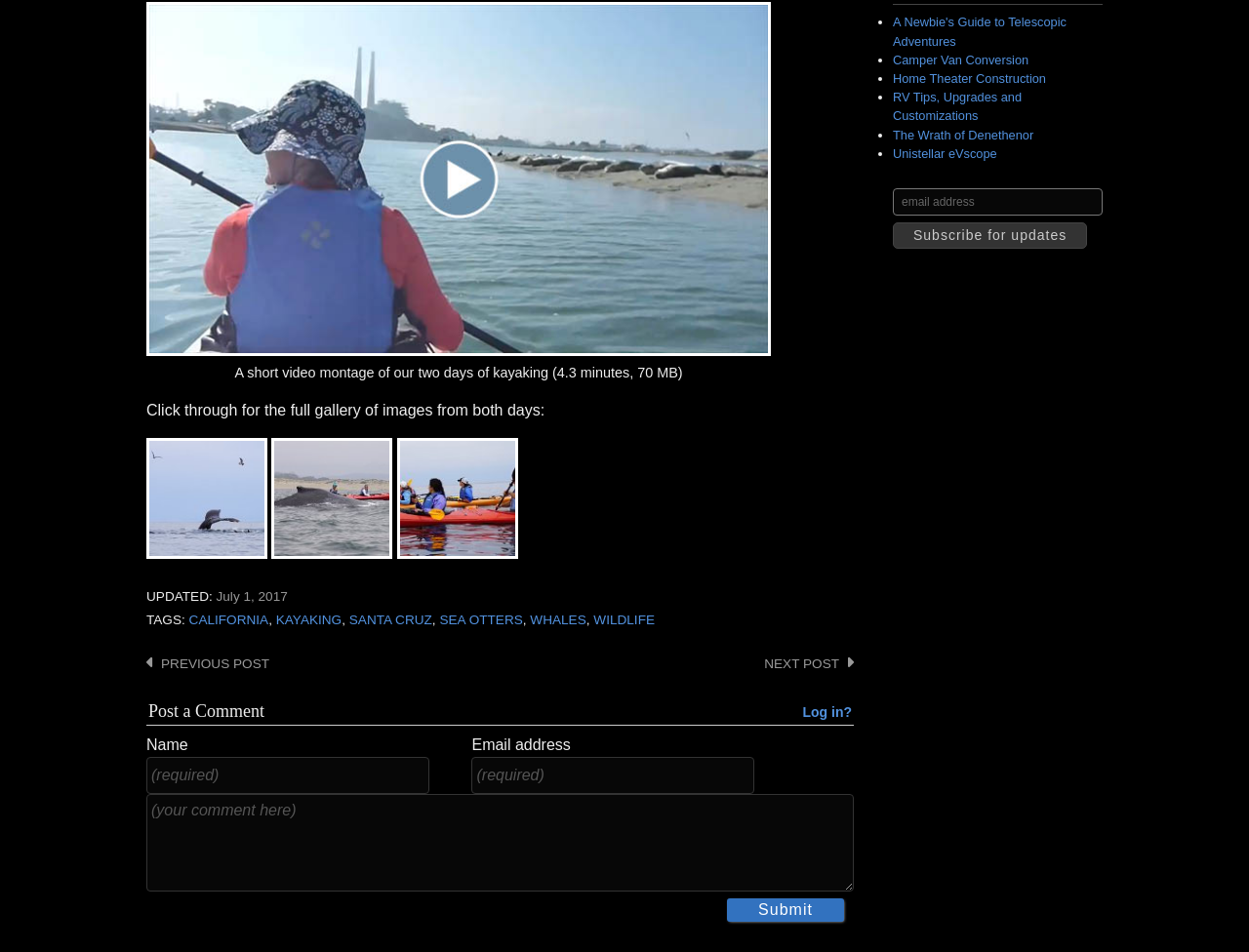Based on the element description: "parent_node: Name name="author" placeholder="(required)"", identify the bounding box coordinates for this UI element. The coordinates must be four float numbers between 0 and 1, listed as [left, top, right, bottom].

[0.117, 0.795, 0.344, 0.834]